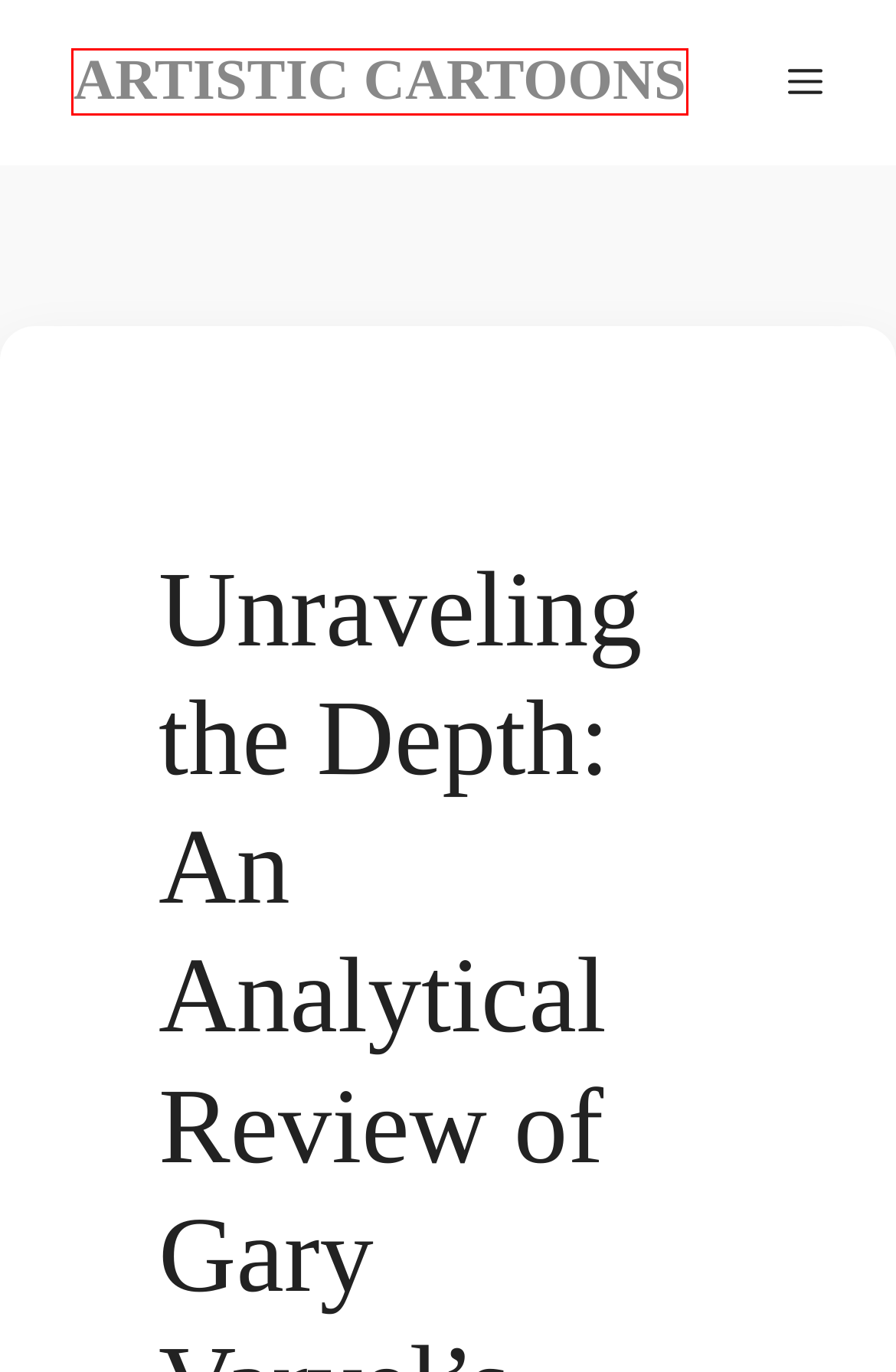You have been given a screenshot of a webpage, where a red bounding box surrounds a UI element. Identify the best matching webpage description for the page that loads after the element in the bounding box is clicked. Options include:
A. Wardrobe Essential - Artistic Cartoons
B. 7 Key Insights into Robert Crumb's Influential Art: An In-Depth Analysis
C. Disney Animation - Artistic Cartoons
D. Blog - Artistic Cartoons
E. Artistic Cartoons - Welcome to Artistic Cartoons
F. Cartoon characters - Artistic Cartoons
G. Apparel manufacturing - Artistic Cartoons
H. cartoon creator - Artistic Cartoons

E